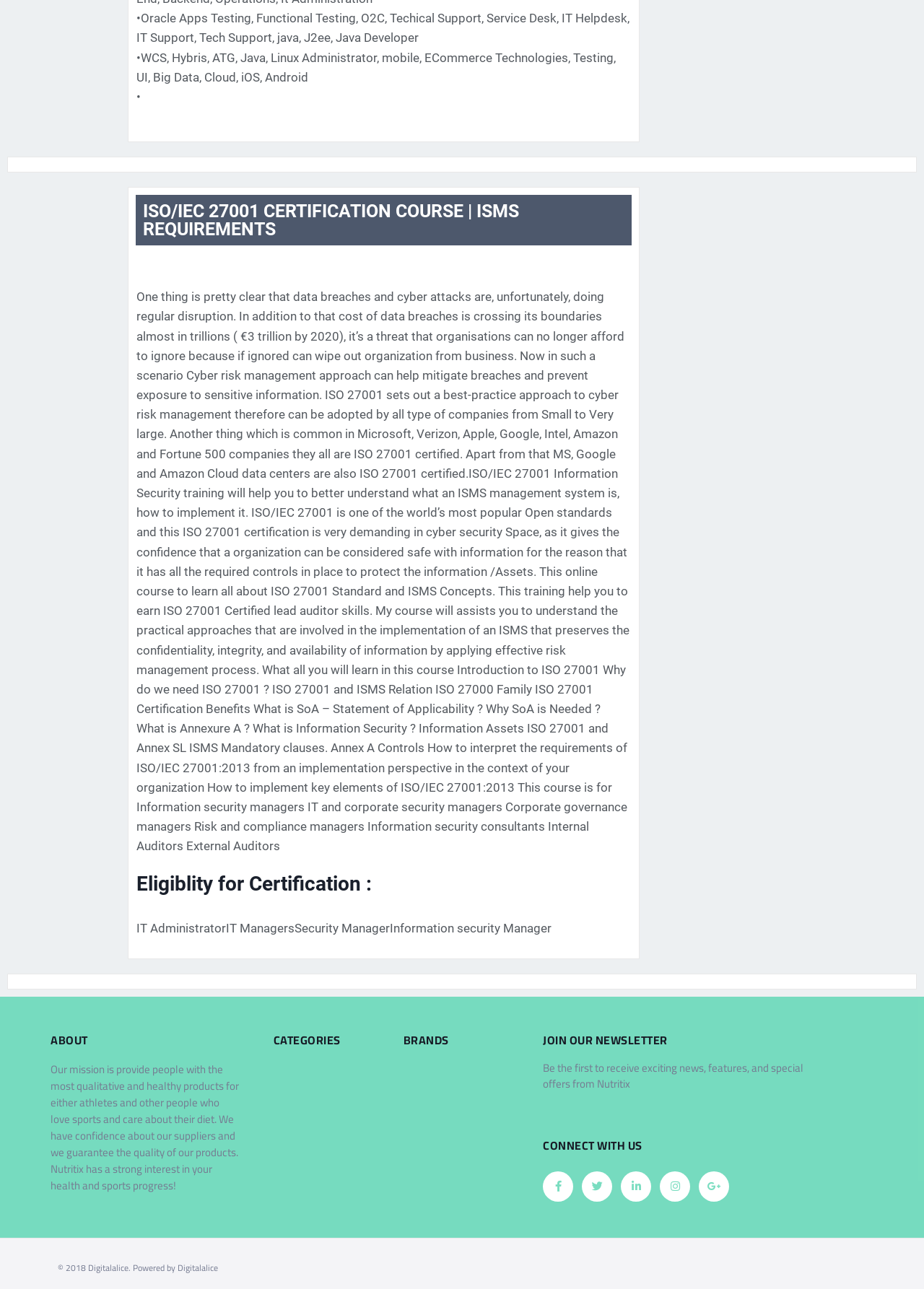What is the name of the company mentioned at the bottom of the webpage?
Answer the question with just one word or phrase using the image.

Digitalalice